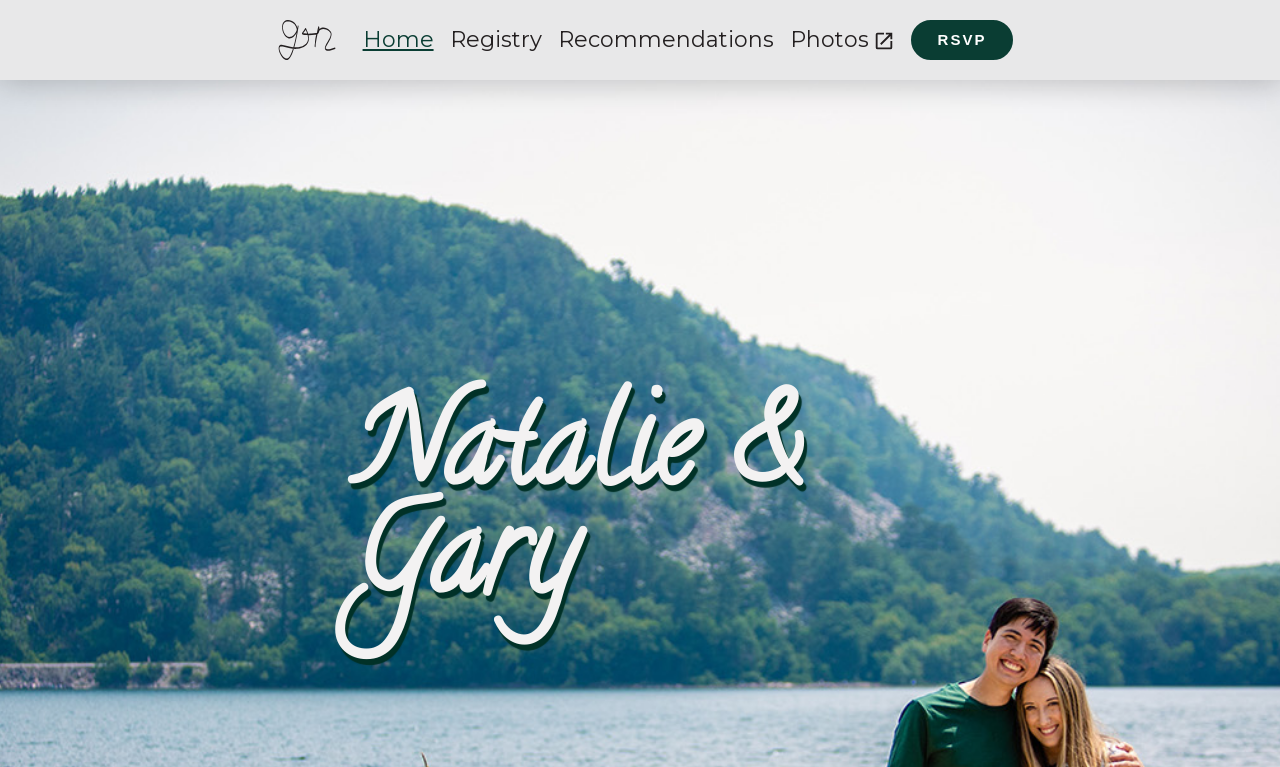Carefully examine the image and provide an in-depth answer to the question: How many links are at the top of the page?

I counted the number of link elements at the top of the page, which are 'Home', 'Registry', 'Recommendations', 'Photos', and 'RSVP'. These links are located at the top of the page, indicating that they are navigation links.